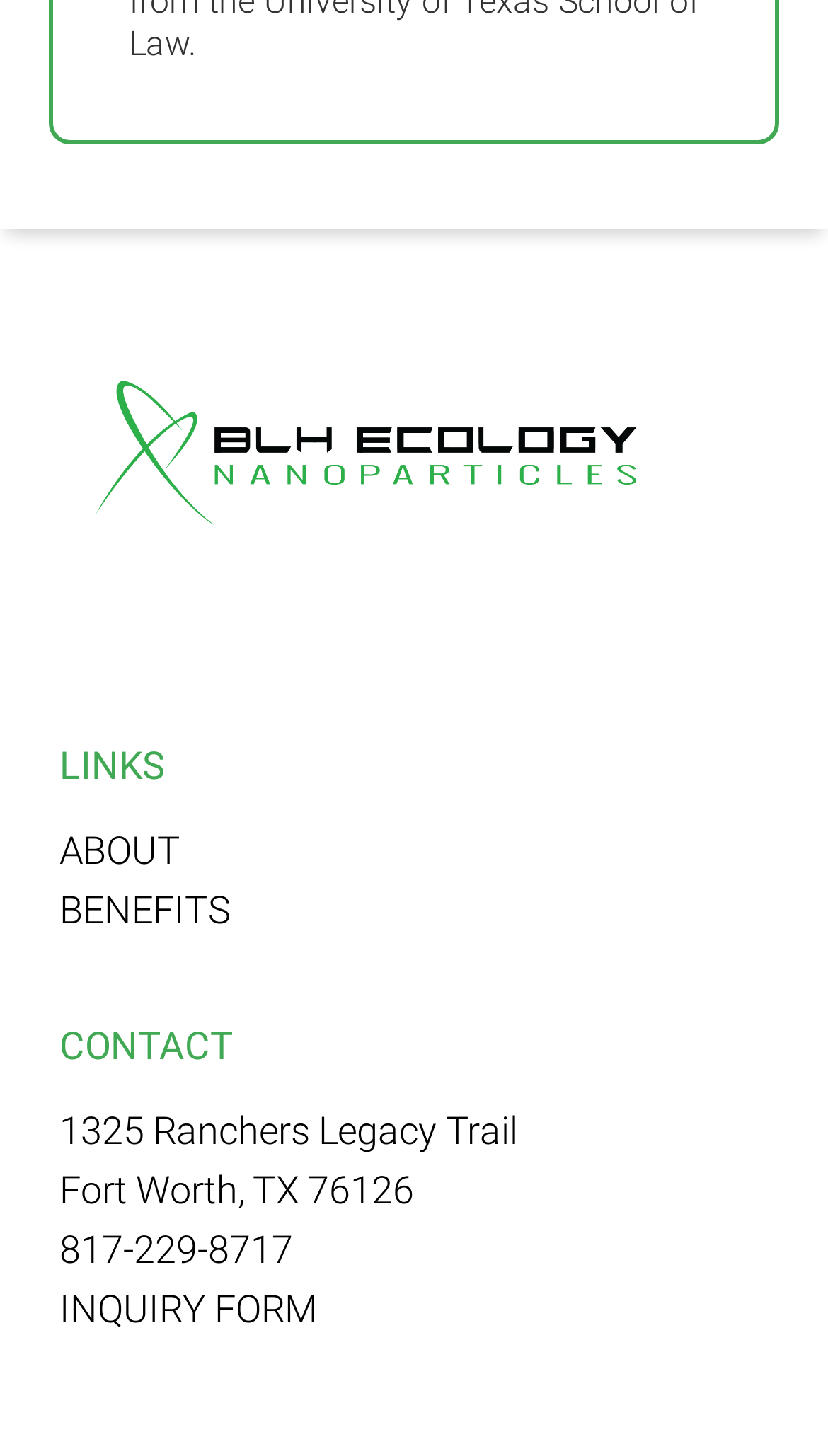Reply to the question with a single word or phrase:
What is the last link under the 'LINKS' heading?

BENEFITS